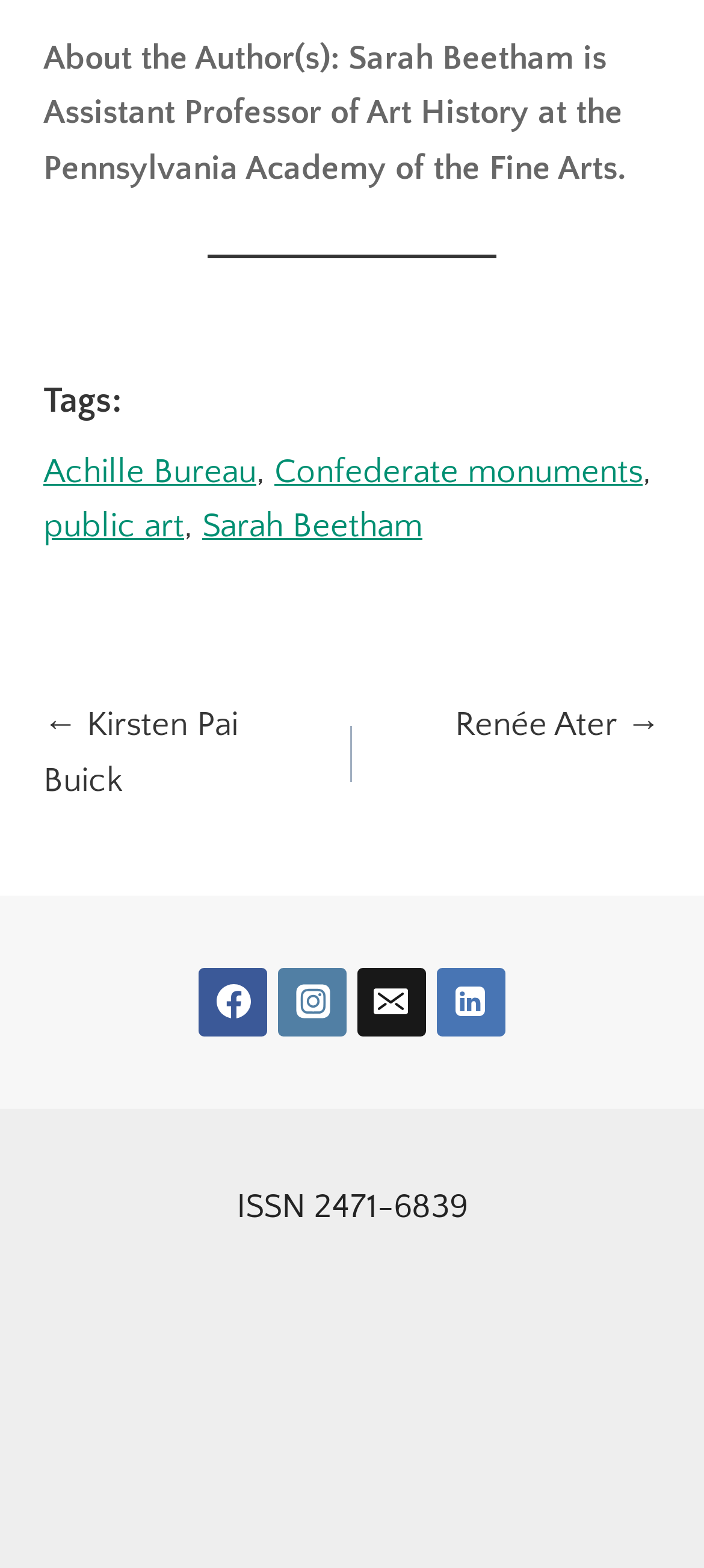What is the ISSN number of the publication?
Please provide a single word or phrase as your answer based on the screenshot.

2471-6839